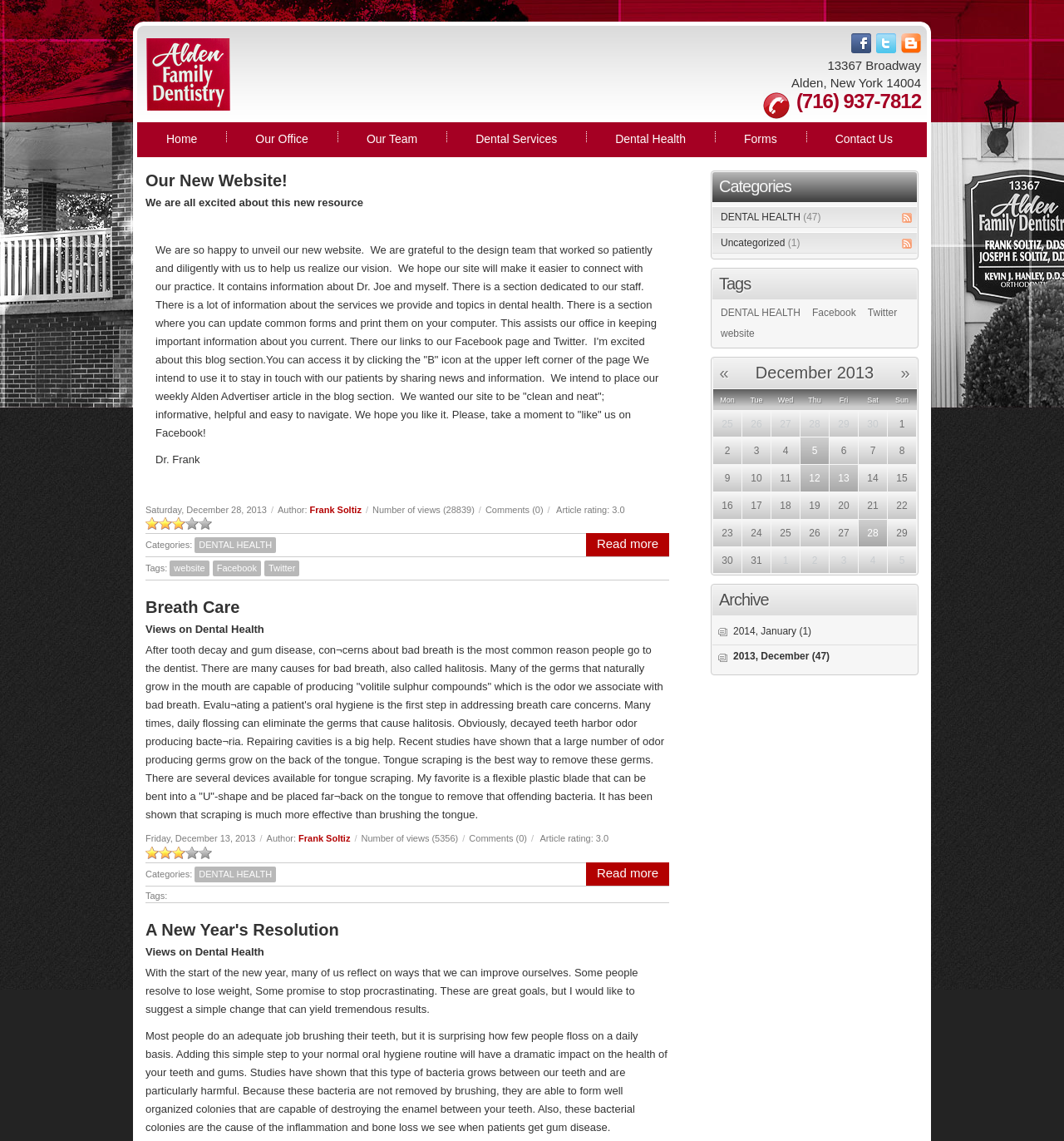What is the phone number of the dental practice?
Give a one-word or short phrase answer based on the image.

(716) 937-7812